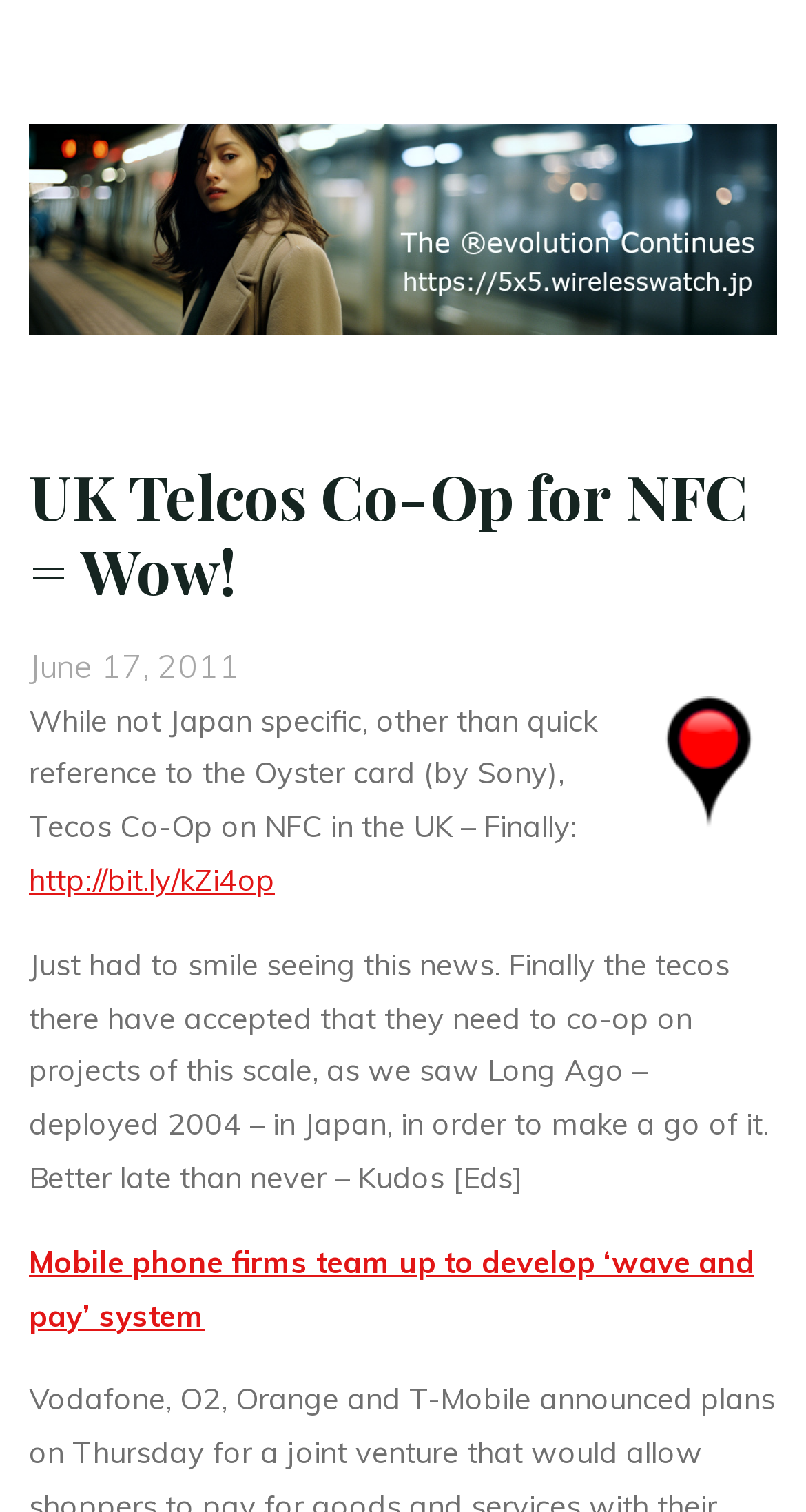Provide the bounding box coordinates of the HTML element this sentence describes: "http://bit.ly/kZi4op". The bounding box coordinates consist of four float numbers between 0 and 1, i.e., [left, top, right, bottom].

[0.037, 0.571, 0.342, 0.595]